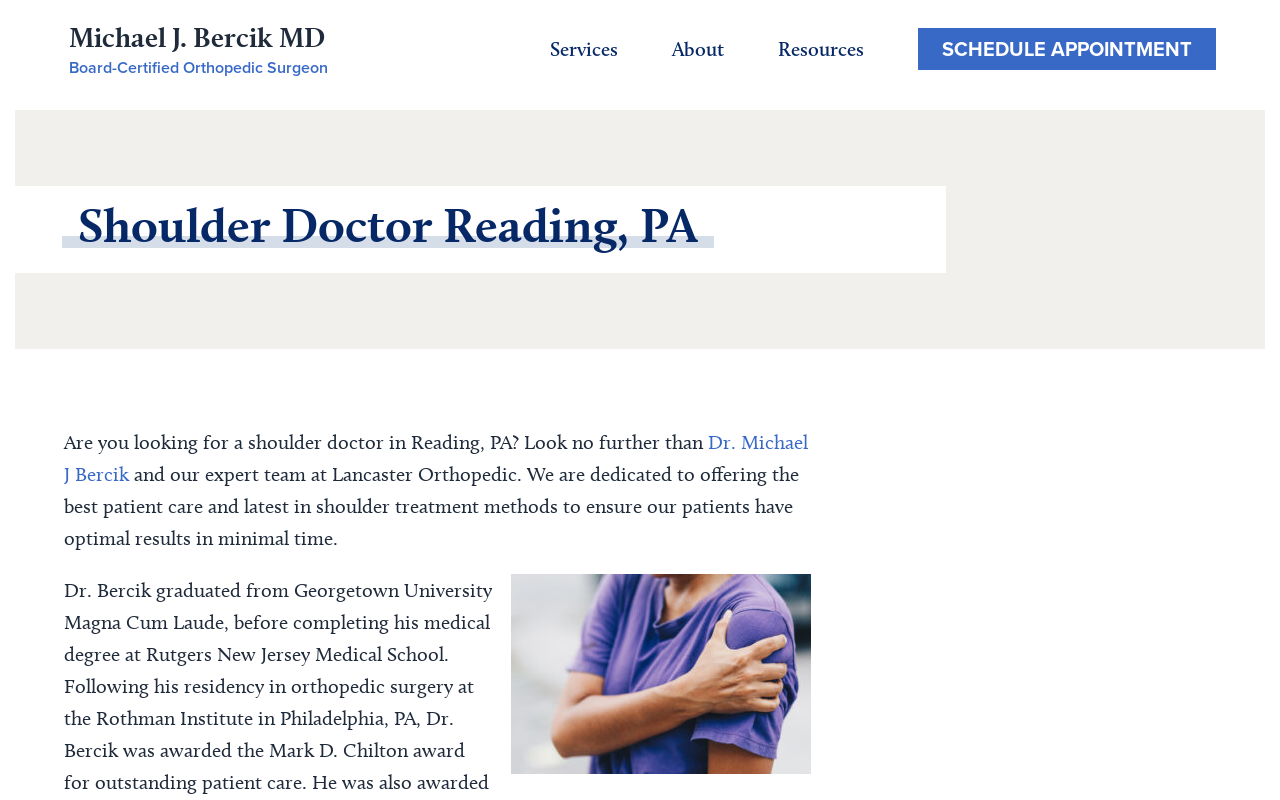Use a single word or phrase to answer the question: What is the purpose of the search bar?

To search for content